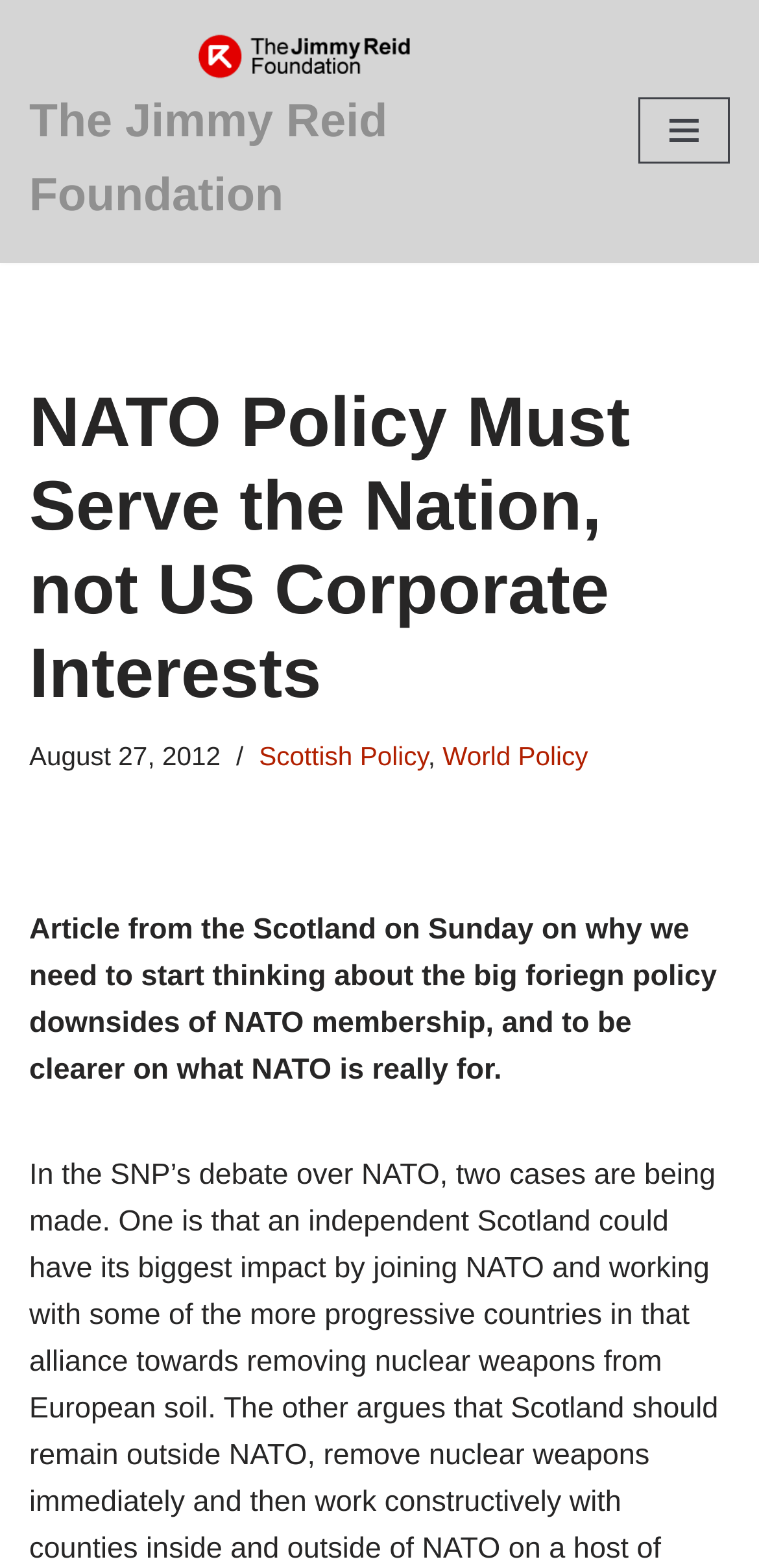What is the date of the article?
Give a detailed explanation using the information visible in the image.

I found the answer by looking at the time element which contains a StaticText element with the date 'August 27, 2012'.